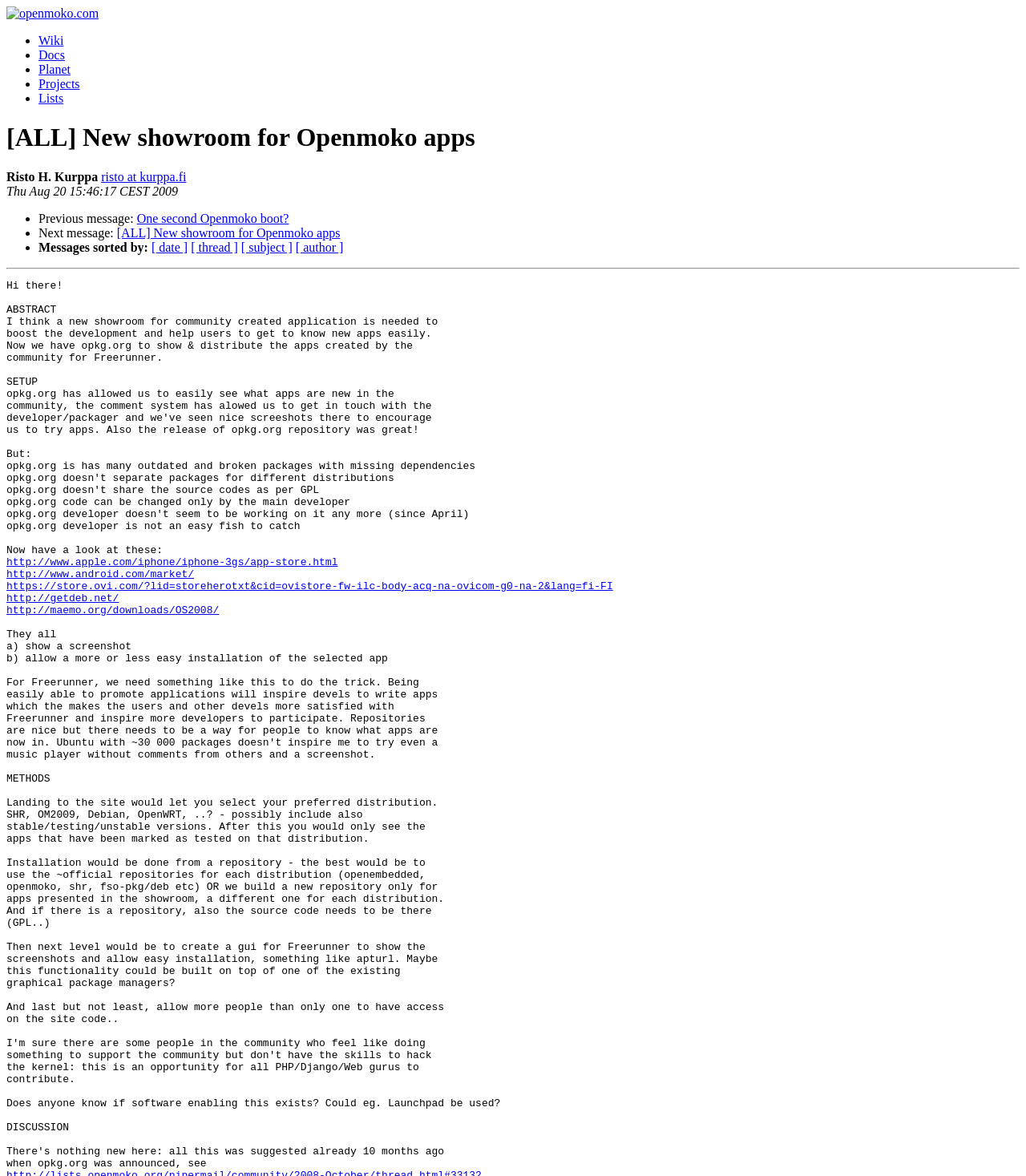Identify the bounding box coordinates for the region to click in order to carry out this instruction: "explore Math Worksheets". Provide the coordinates using four float numbers between 0 and 1, formatted as [left, top, right, bottom].

None